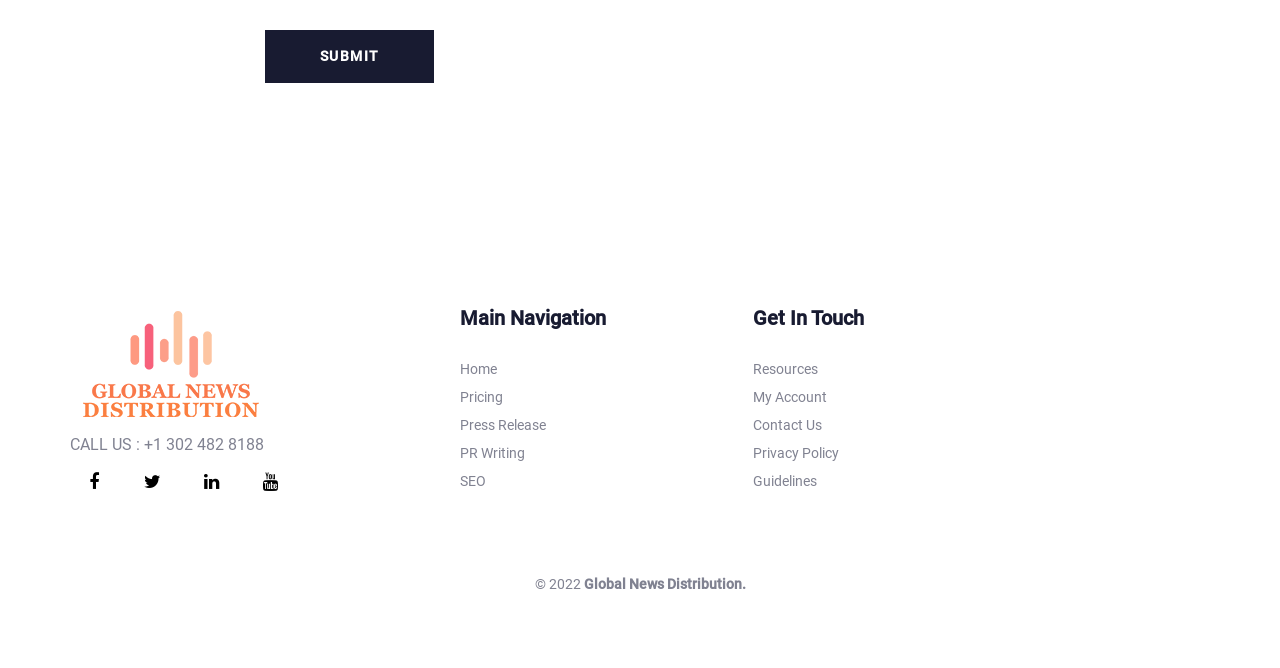Determine the bounding box coordinates of the region that needs to be clicked to achieve the task: "View Press Release".

[0.359, 0.615, 0.564, 0.657]